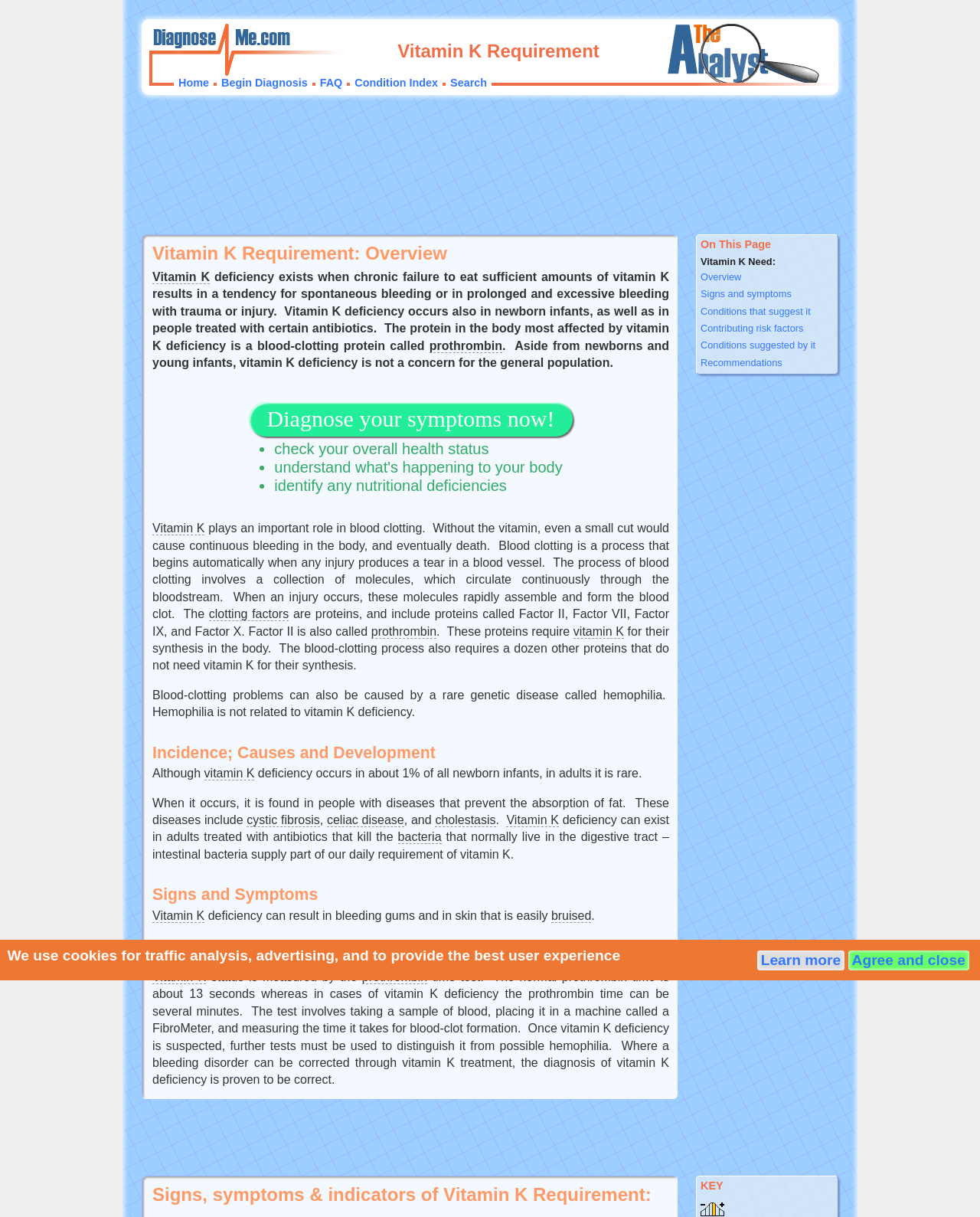Please locate the bounding box coordinates of the region I need to click to follow this instruction: "Learn about 'prothrombin'".

[0.438, 0.279, 0.512, 0.29]